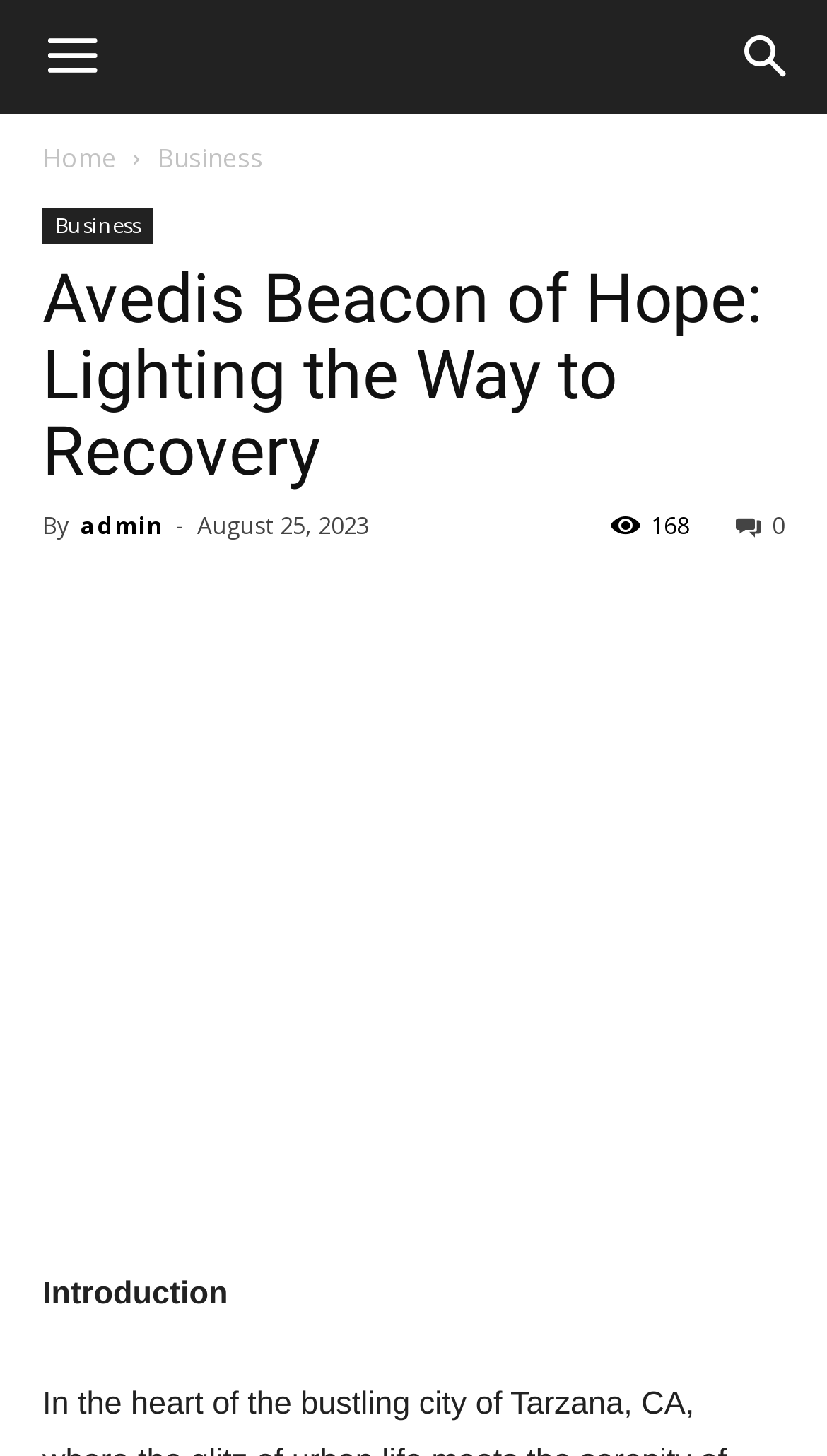How many views does the article have?
Use the information from the screenshot to give a comprehensive response to the question.

I found a static text element with the text '168' near a link with the text ' 0', which is likely an icon for views or comments. Therefore, I infer that the article has 168 views.